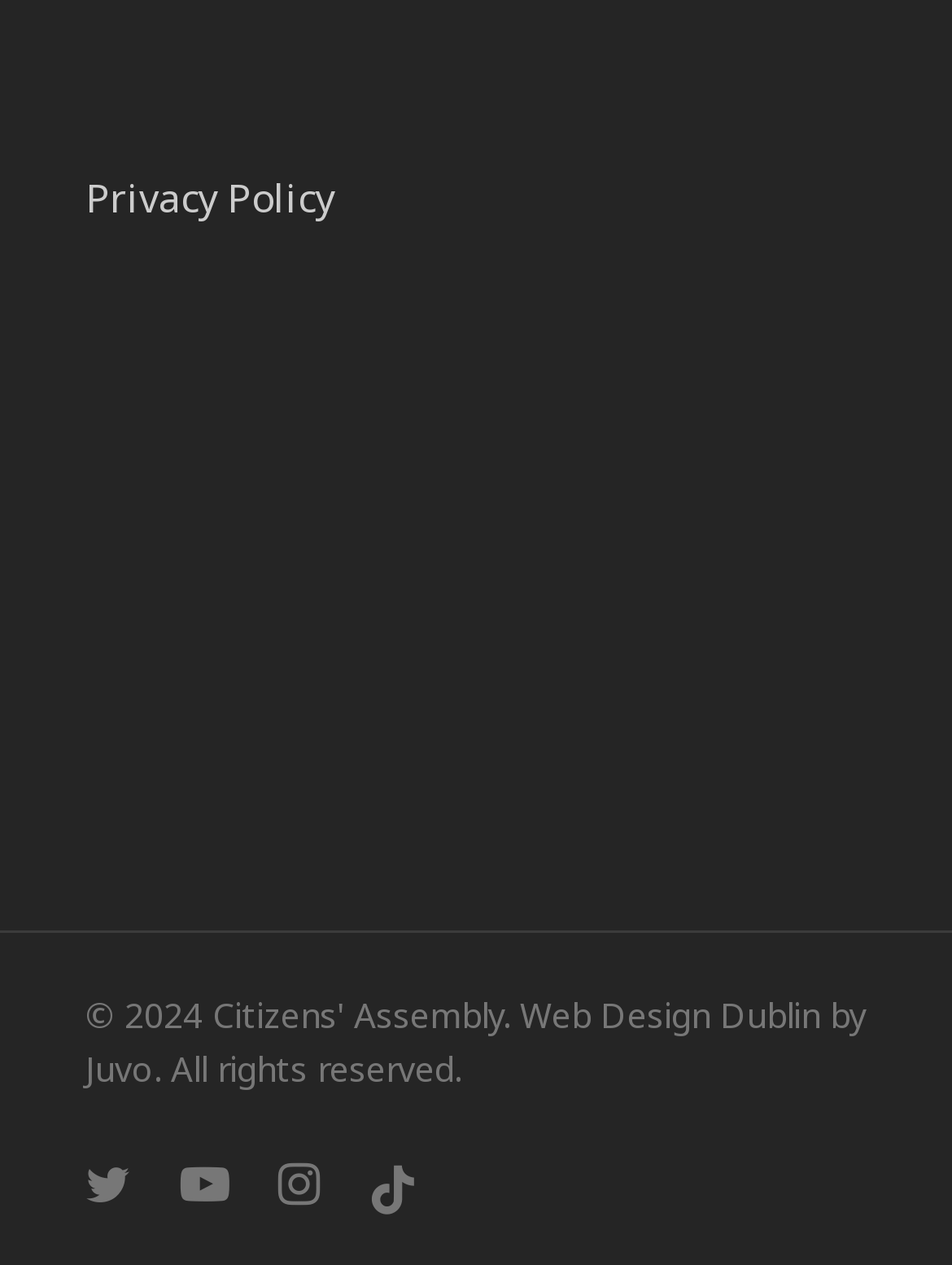Respond to the following question using a concise word or phrase: 
What is the link text that comes before 'Web Design Dublin'?

Privacy Policy